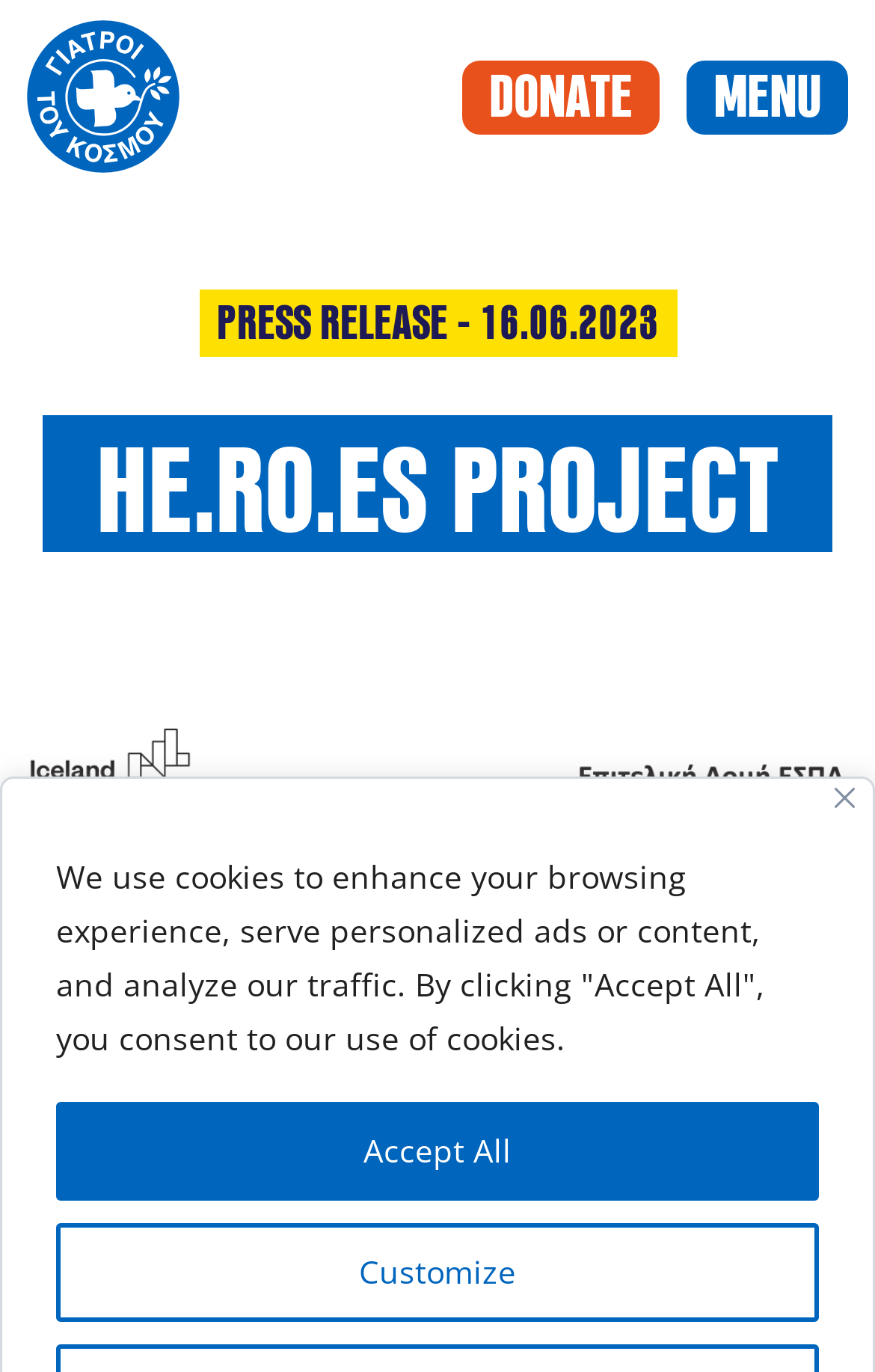Please give a succinct answer to the question in one word or phrase:
How many buttons are in the cookie consent section?

3